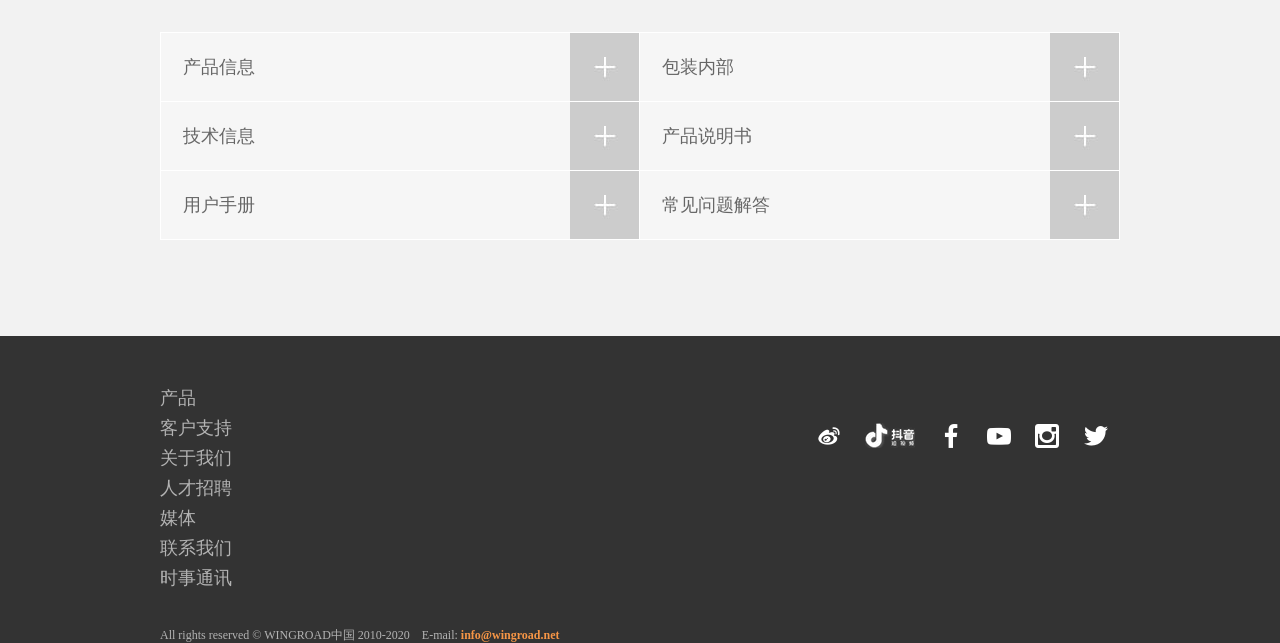Indicate the bounding box coordinates of the clickable region to achieve the following instruction: "View 时事通讯."

[0.125, 0.879, 0.312, 0.917]